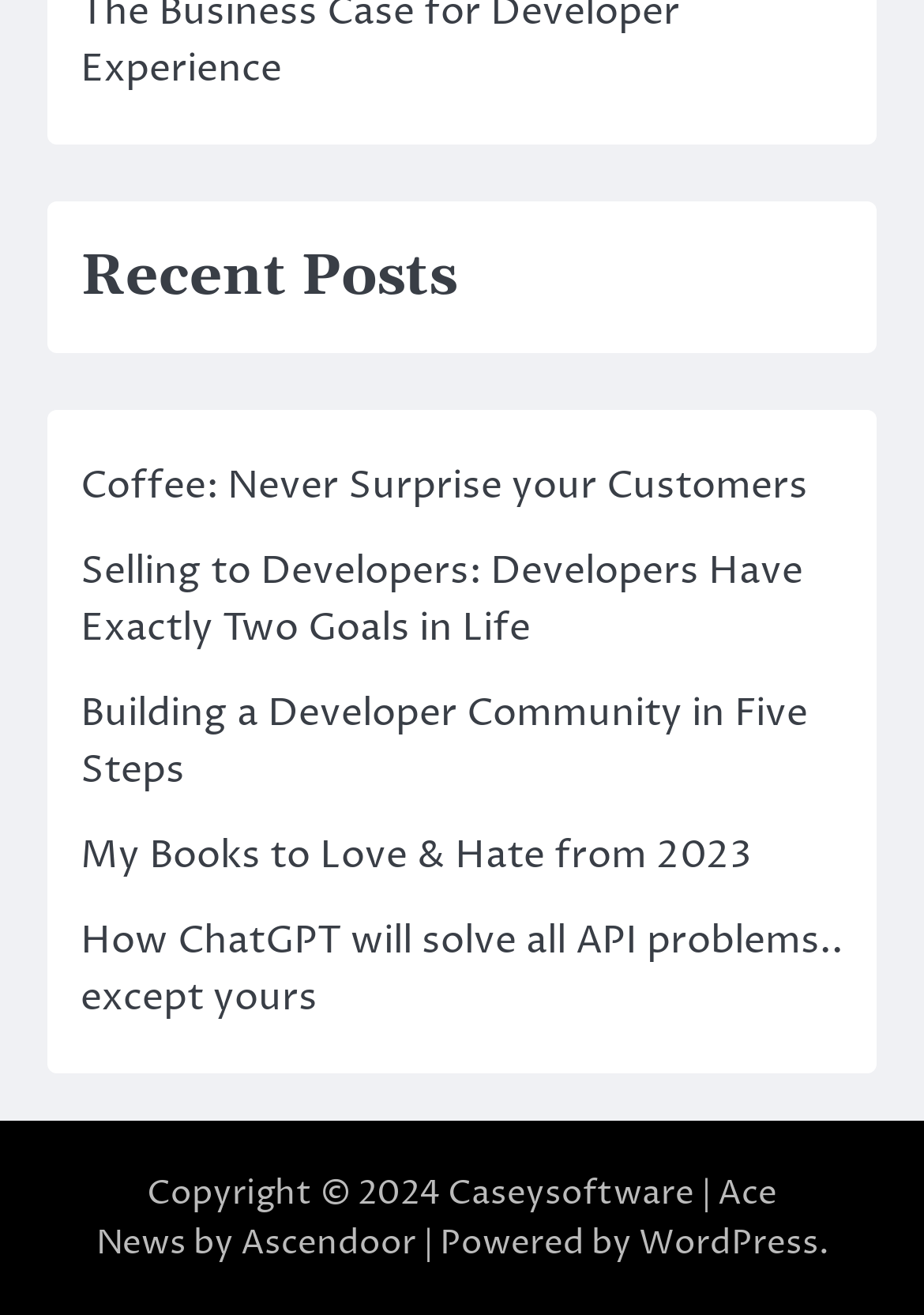Find the bounding box coordinates for the HTML element described in this sentence: "Caseysoftware". Provide the coordinates as four float numbers between 0 and 1, in the format [left, top, right, bottom].

[0.485, 0.891, 0.751, 0.925]